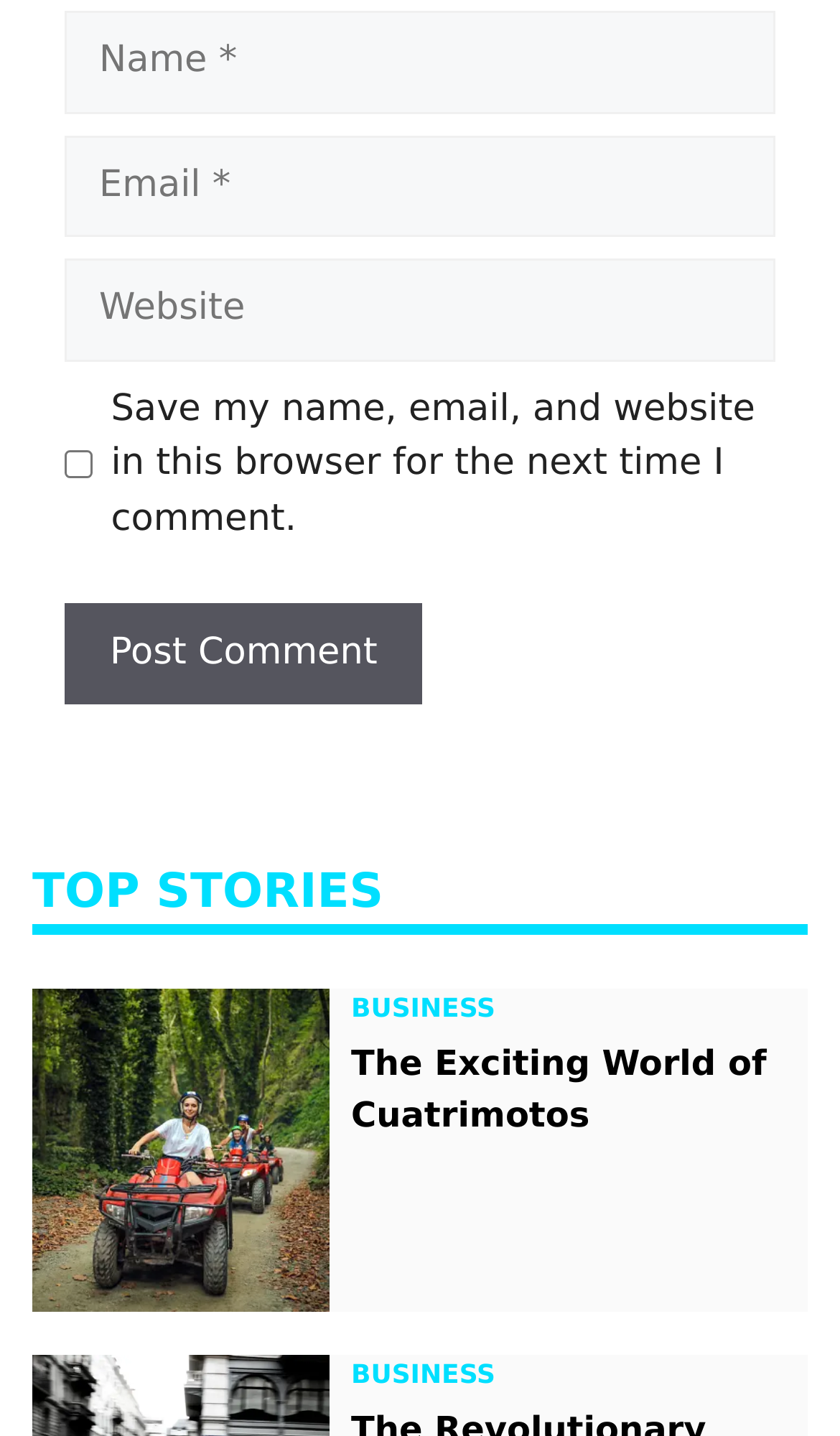Identify the bounding box coordinates of the element that should be clicked to fulfill this task: "Click on the link to read 'GUC grants GUCians a student Union'". The coordinates should be provided as four float numbers between 0 and 1, i.e., [left, top, right, bottom].

None